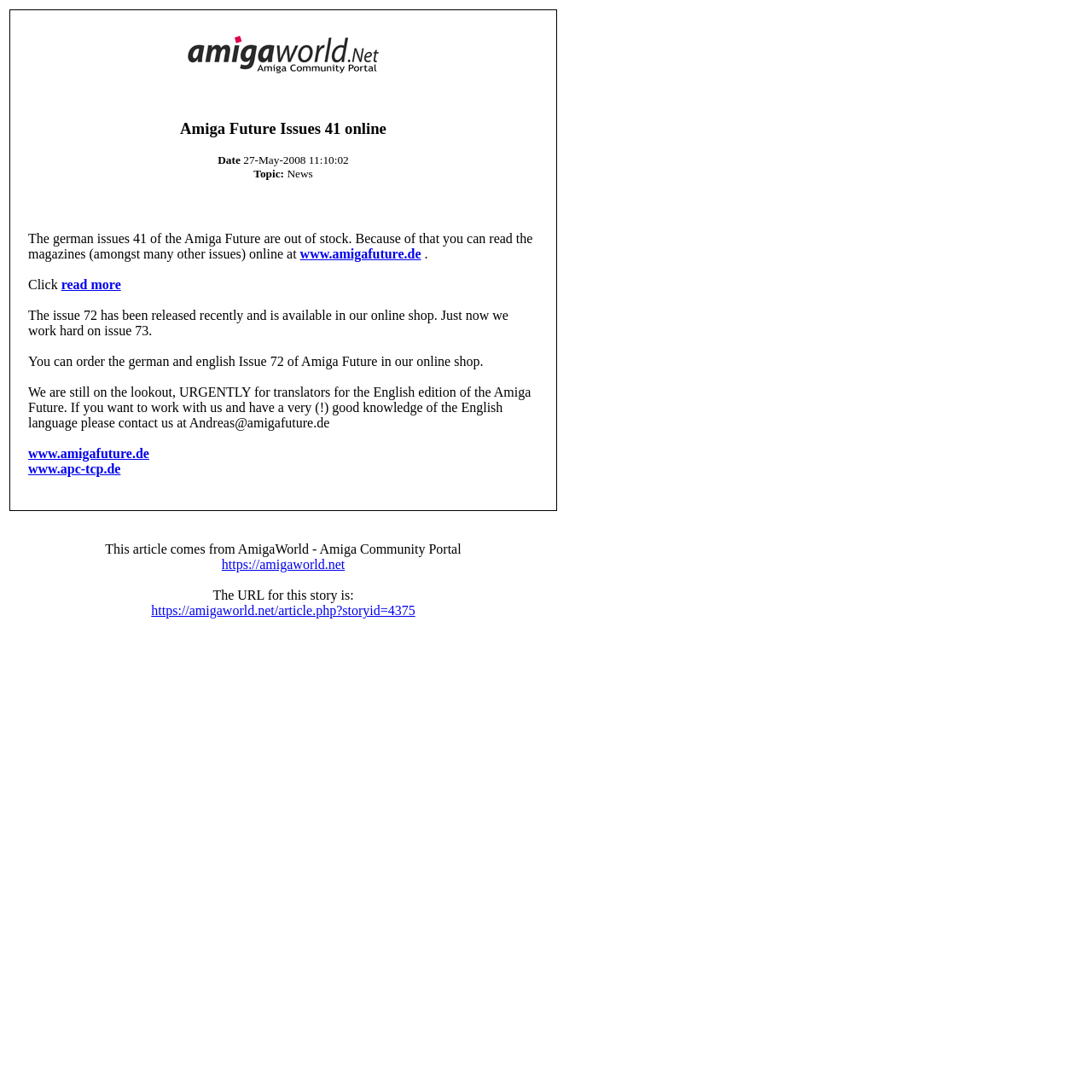Produce an elaborate caption capturing the essence of the webpage.

The webpage is an article page from AmigaWorld, an Amiga community portal. The main content of the page is a news article about Amiga Future Issues 41 being available online. The article is divided into two sections: a heading section and a body section.

In the heading section, there is a heading "Amiga Future Issues 41 online" with a date "27-May-2008 11:10:02" and a topic label "News" below it. 

In the body section, there is a block of text describing the article's content. The text is quite long and wraps around several lines. It mentions that the German issues 41 of Amiga Future are out of stock, but they can be read online at www.amigafuture.de. There are also links to www.amigafuture.de and www.apc-tcp.de. The article also mentions that issue 72 has been released and is available in the online shop, and that they are working on issue 73. Additionally, it states that they are urgently looking for translators for the English edition of Amiga Future.

Below the article, there is a line of text stating that the article comes from AmigaWorld - Amiga Community Portal, with a link to the AmigaWorld website. There is also a link to the URL of the story, which is https://amigaworld.net/article.php?storyid=4375.